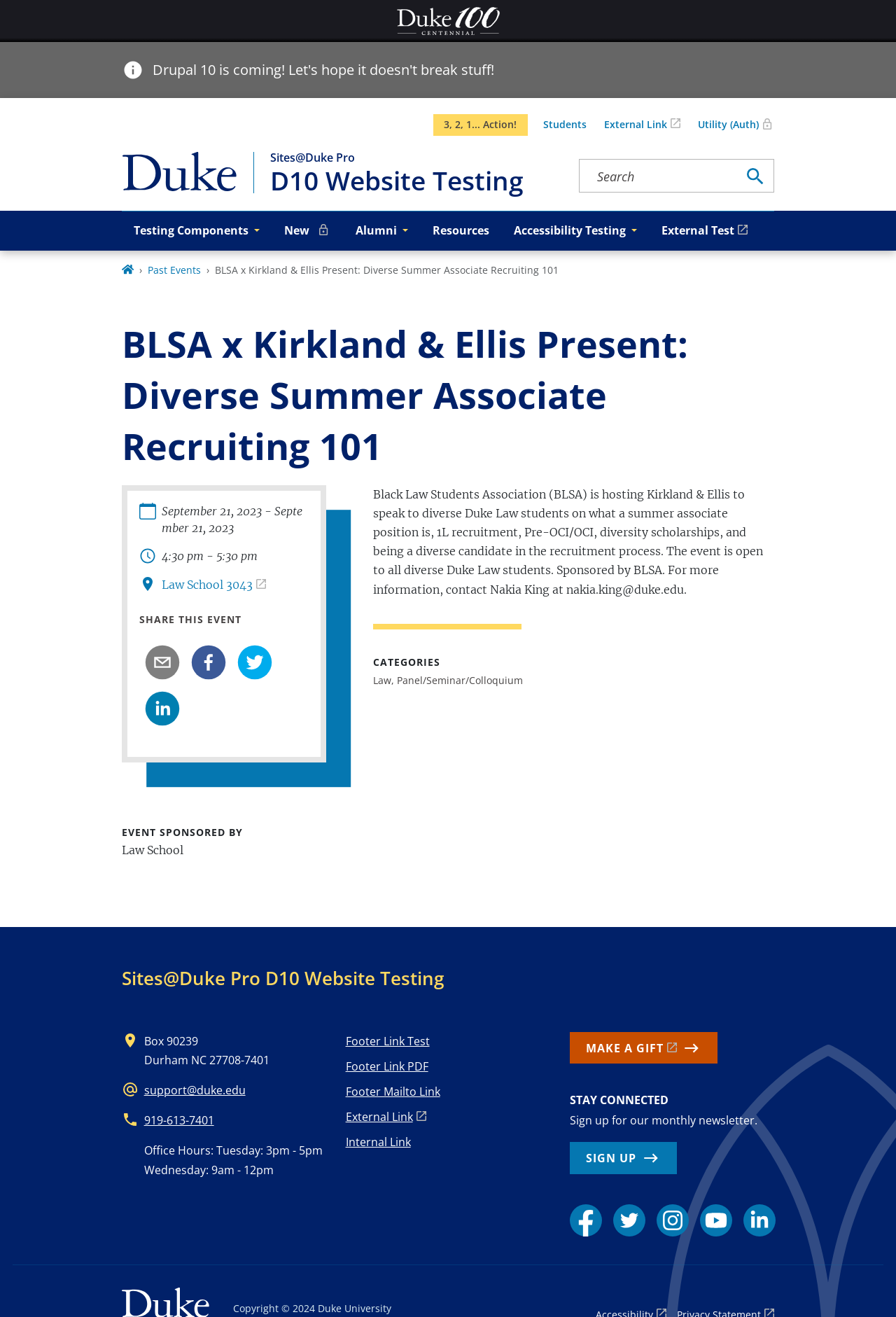Generate a thorough caption that explains the contents of the webpage.

The webpage is about an event hosted by the Black Law Students Association (BLSA) at Duke Law School, featuring Kirkland & Ellis, a law firm. The event aims to inform diverse law students about summer associate positions, recruitment, and diversity scholarships.

At the top of the page, there is a Duke University logo and a navigation menu with links to various sections of the website. Below the navigation menu, there is a search box and a button to search for keywords.

The main content of the page is divided into two sections. On the left side, there is a breadcrumb navigation menu showing the current page's location within the website. Below the breadcrumb menu, there is a heading with the event title, followed by a brief description of the event.

On the right side, there is a complementary section with images and text describing the event details, including the date, time, and location. There are also social media buttons to share the event on email, Facebook, Twitter, and LinkedIn.

Below the event details, there is a section with the event sponsor's information, followed by a paragraph describing the event's purpose and target audience.

Further down the page, there are sections for categories, with links to related events, and a footer section with quick links to other parts of the website, including a "Make a Gift" button. The footer section also includes contact information, office hours, and a link to support@duke.edu.